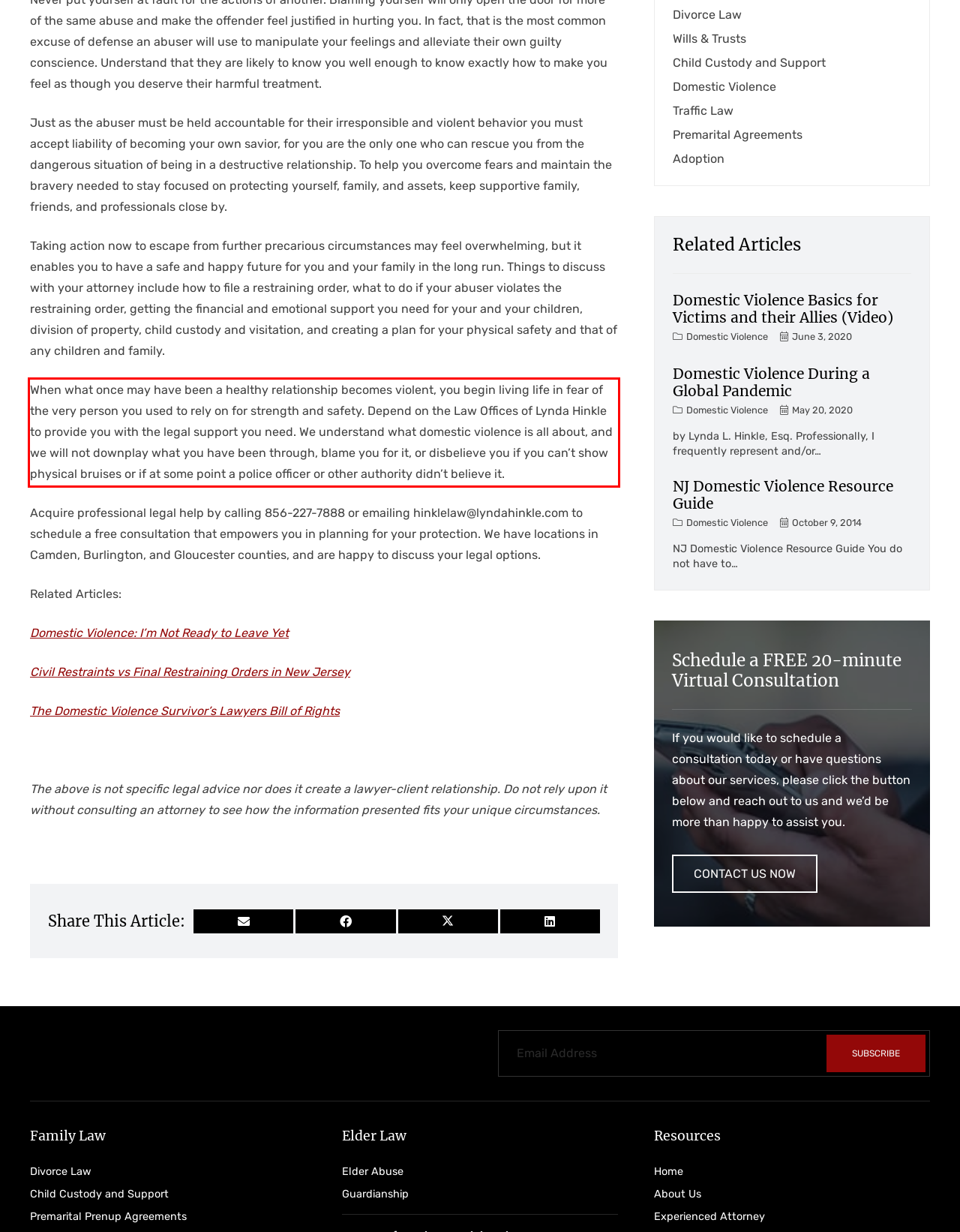Please perform OCR on the text within the red rectangle in the webpage screenshot and return the text content.

When what once may have been a healthy relationship becomes violent, you begin living life in fear of the very person you used to rely on for strength and safety. Depend on the Law Offices of Lynda Hinkle to provide you with the legal support you need. We understand what domestic violence is all about, and we will not downplay what you have been through, blame you for it, or disbelieve you if you can’t show physical bruises or if at some point a police officer or other authority didn’t believe it.